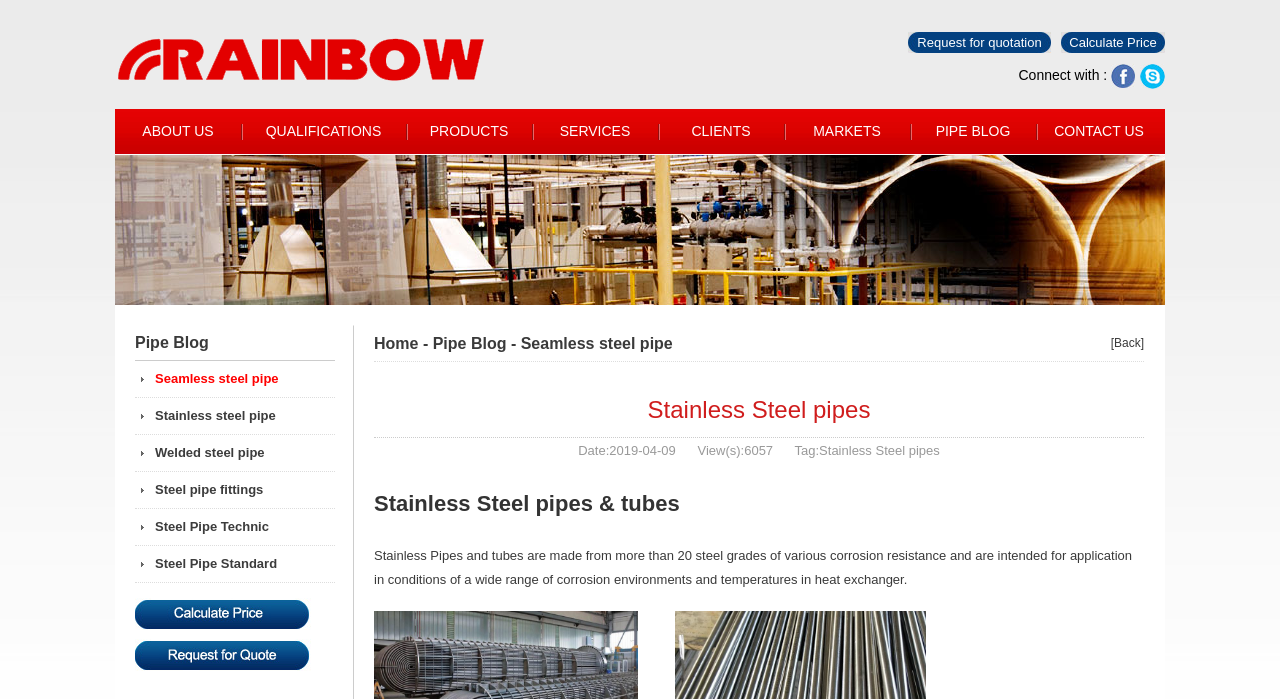Your task is to extract the text of the main heading from the webpage.

Stainless Steel pipes & tubes